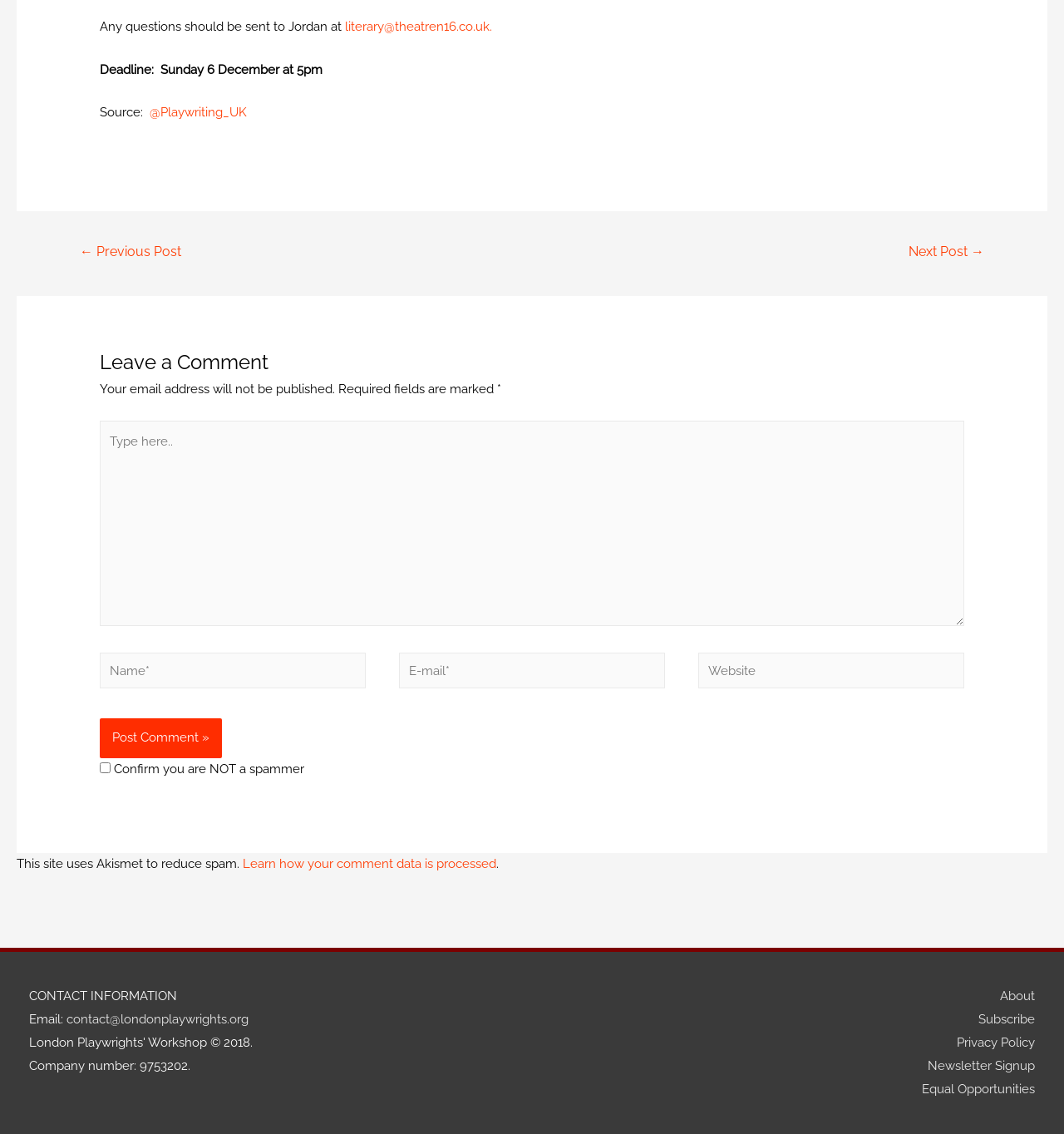Identify the bounding box coordinates of the region I need to click to complete this instruction: "Click on the previous post".

[0.056, 0.21, 0.189, 0.237]